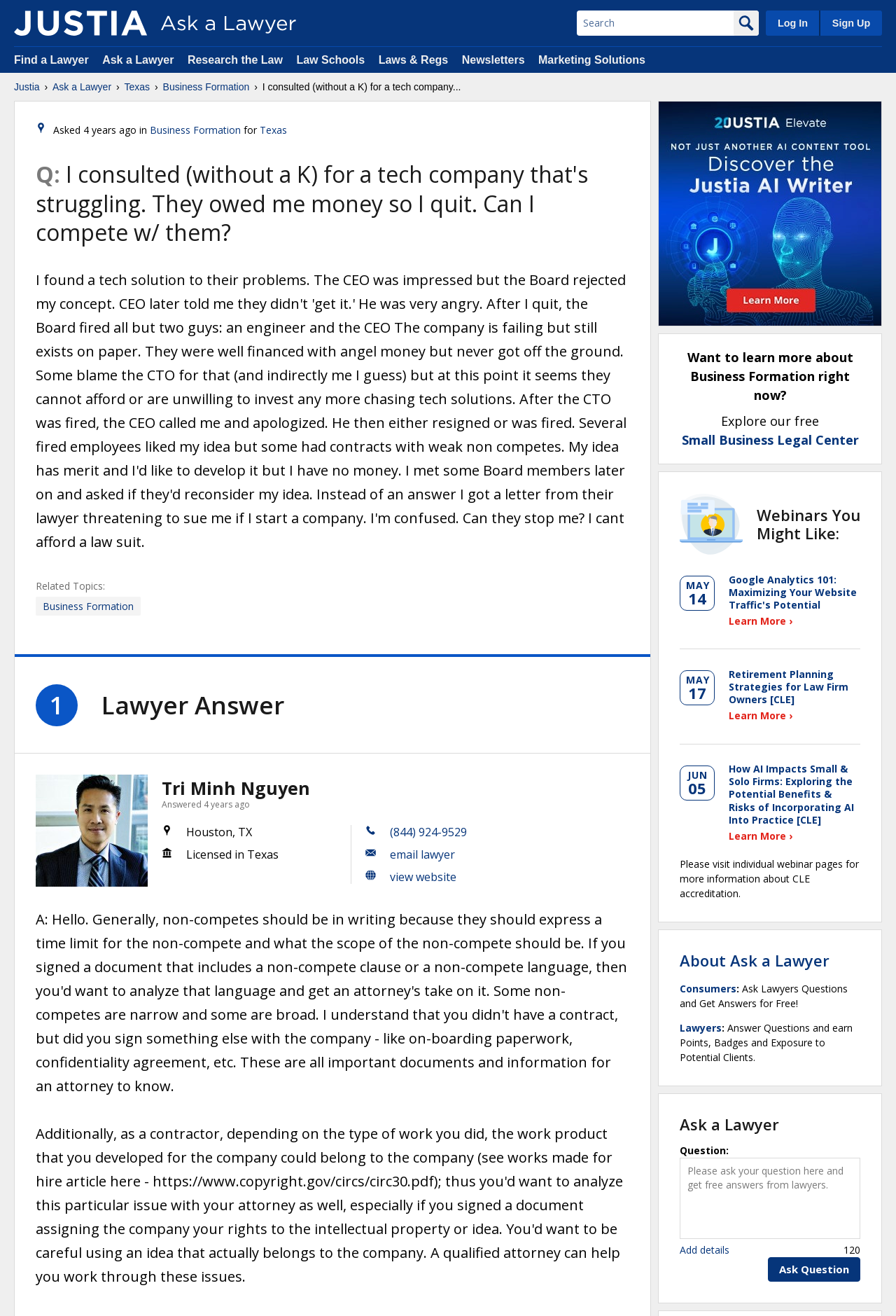Pinpoint the bounding box coordinates of the clickable element to carry out the following instruction: "Search for something."

[0.644, 0.008, 0.819, 0.027]